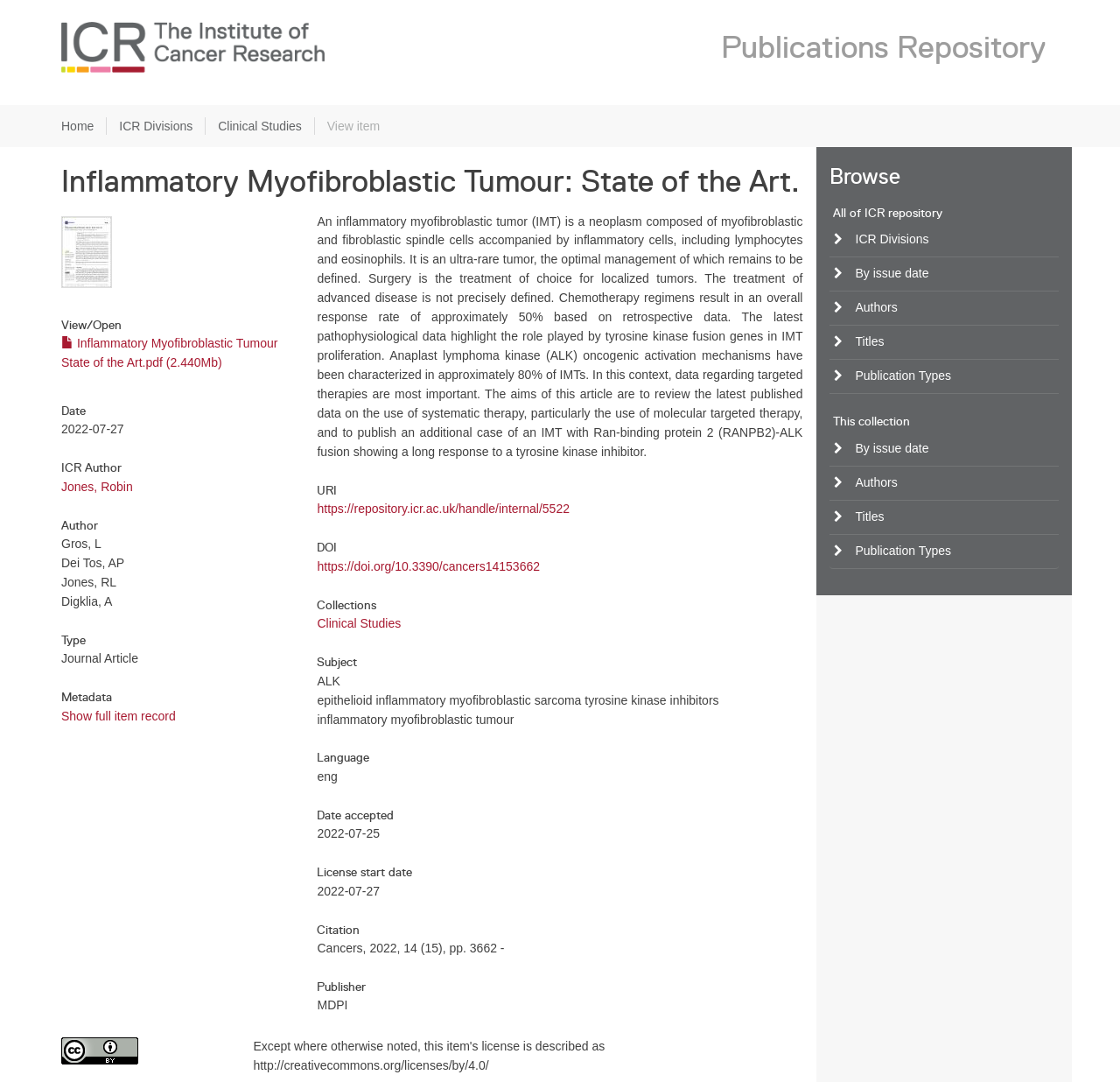Using the information shown in the image, answer the question with as much detail as possible: What is the language of the publication?

The language of the publication can be found in the section 'Language' which lists 'eng' as the language. This section is located below the 'Date accepted' section and above the 'License start date' section.